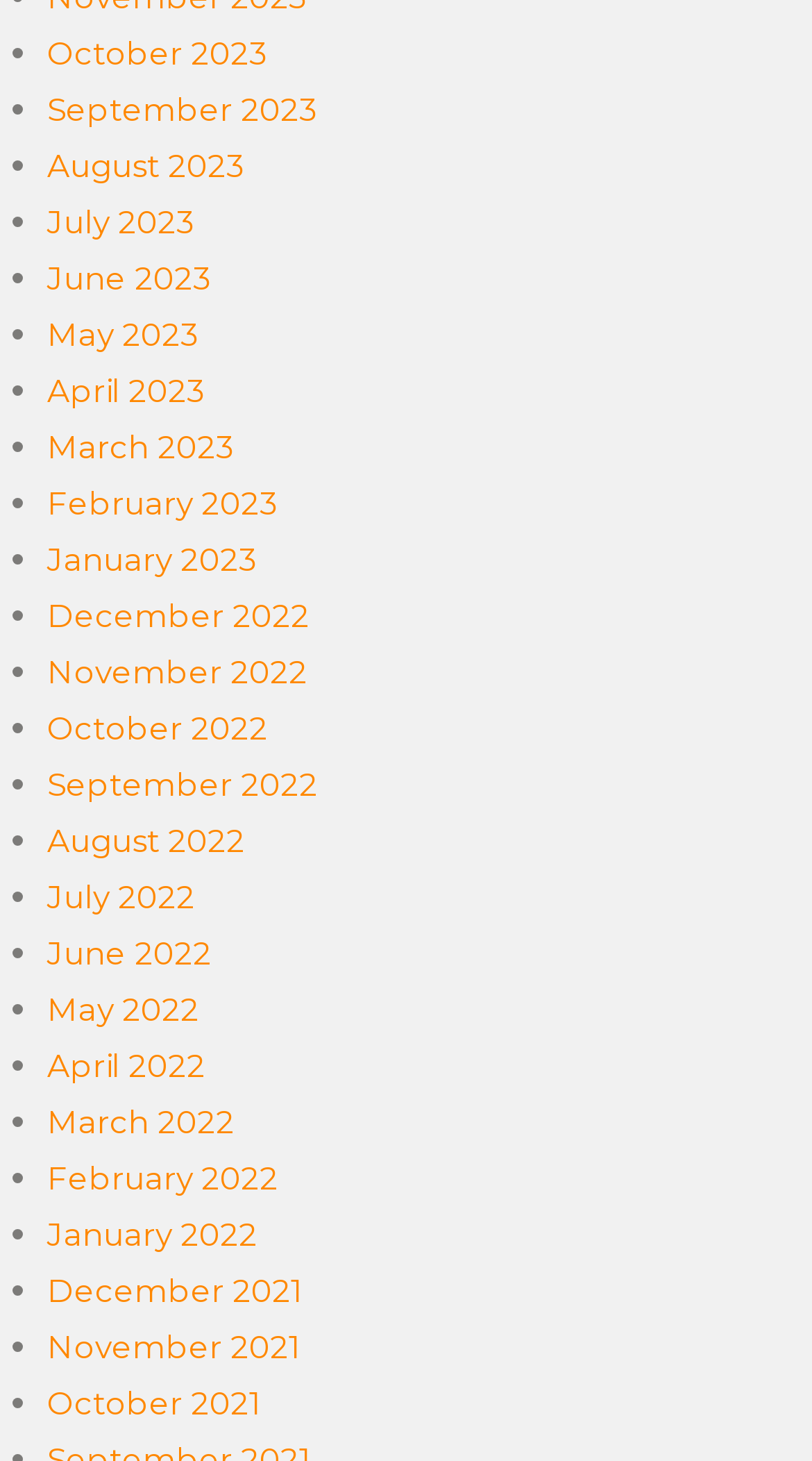Please locate the bounding box coordinates of the element that should be clicked to complete the given instruction: "View January 2022".

[0.058, 0.831, 0.317, 0.858]